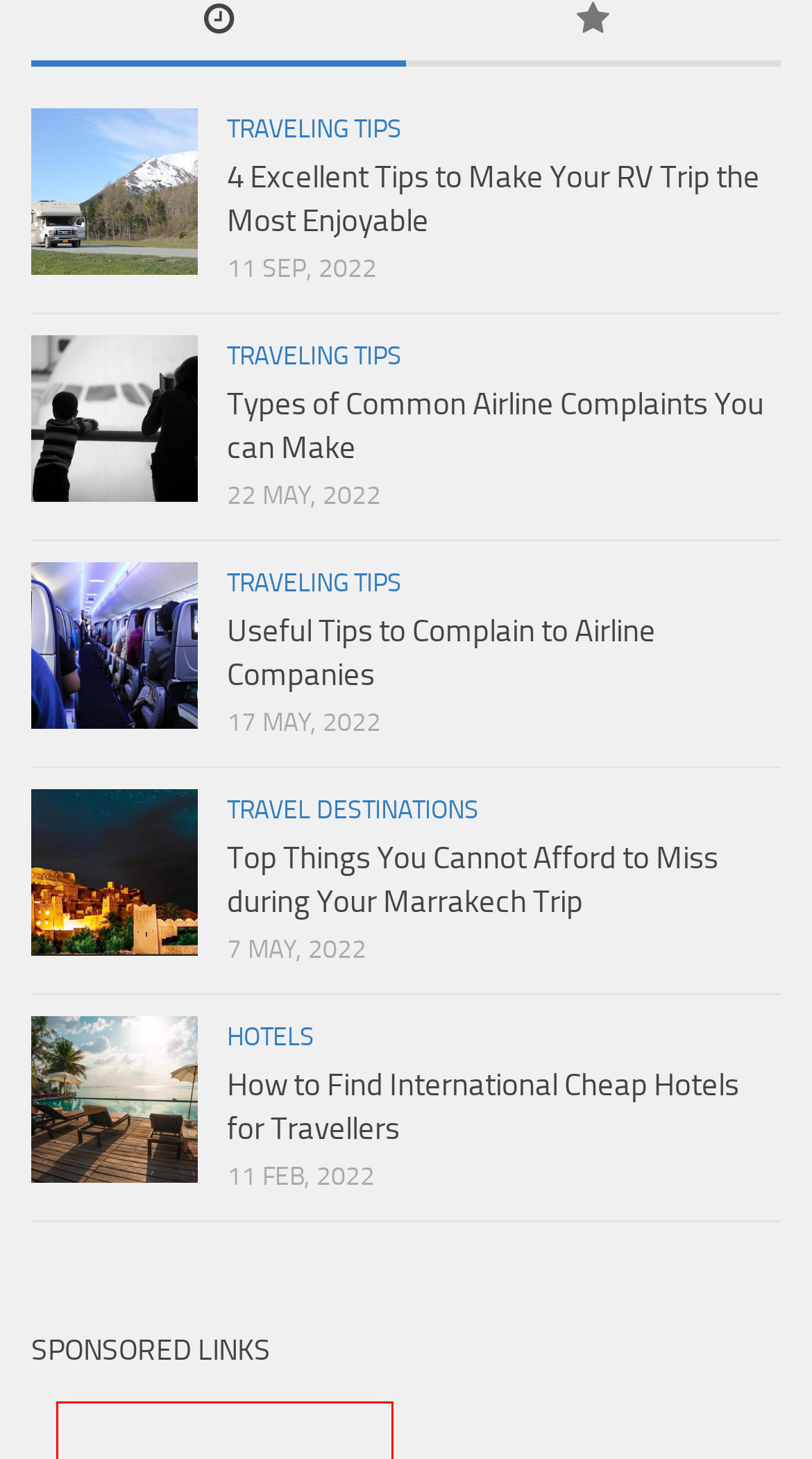Identify the bounding box of the HTML element described here: "Hotels". Provide the coordinates as four float numbers between 0 and 1: [left, top, right, bottom].

[0.279, 0.701, 0.387, 0.721]